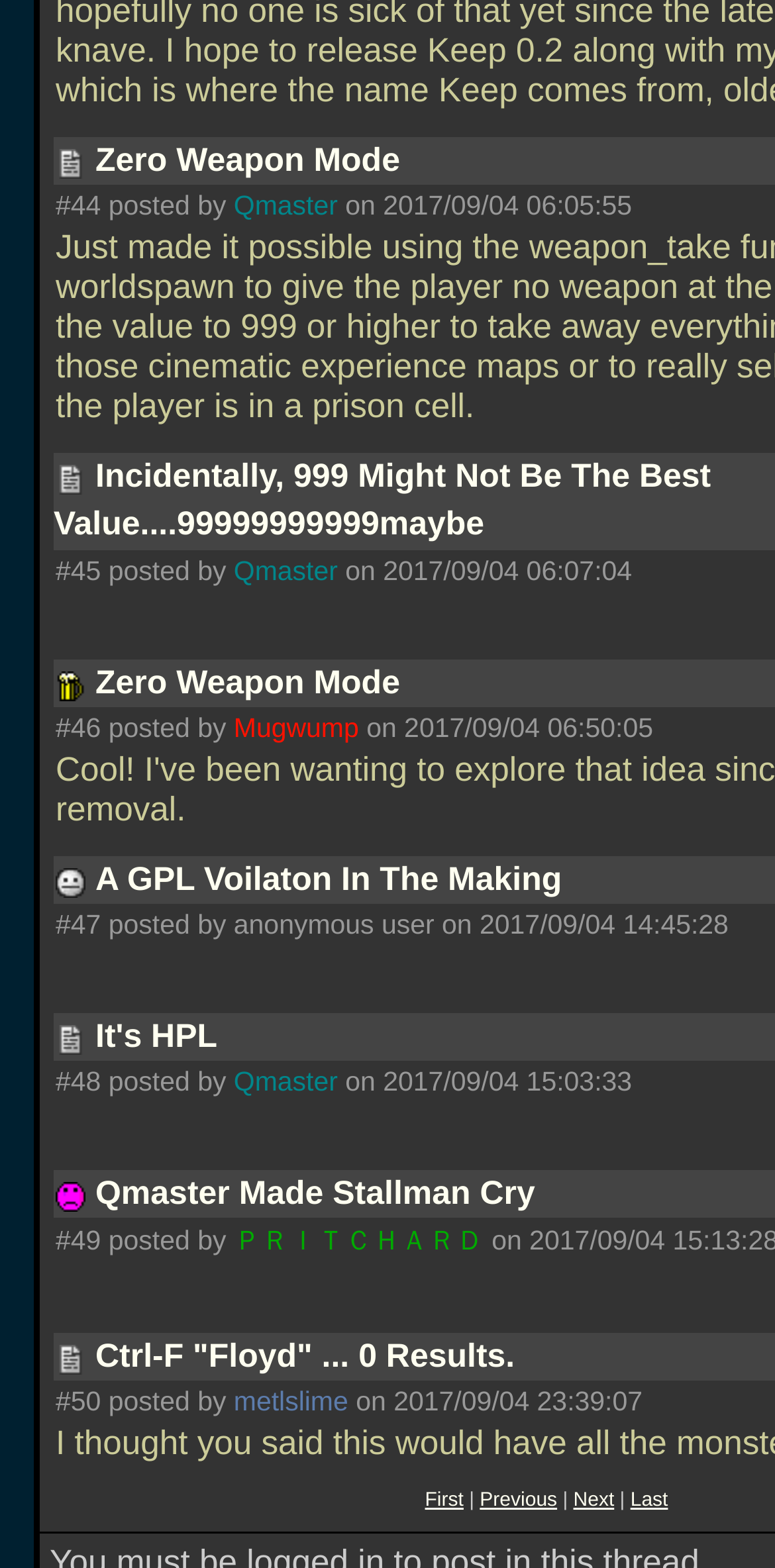What is the date of the last comment?
Answer the question in as much detail as possible.

The last comment on the webpage is posted on '2017/09/04 23:39:07' as indicated by the timestamp next to the comment.